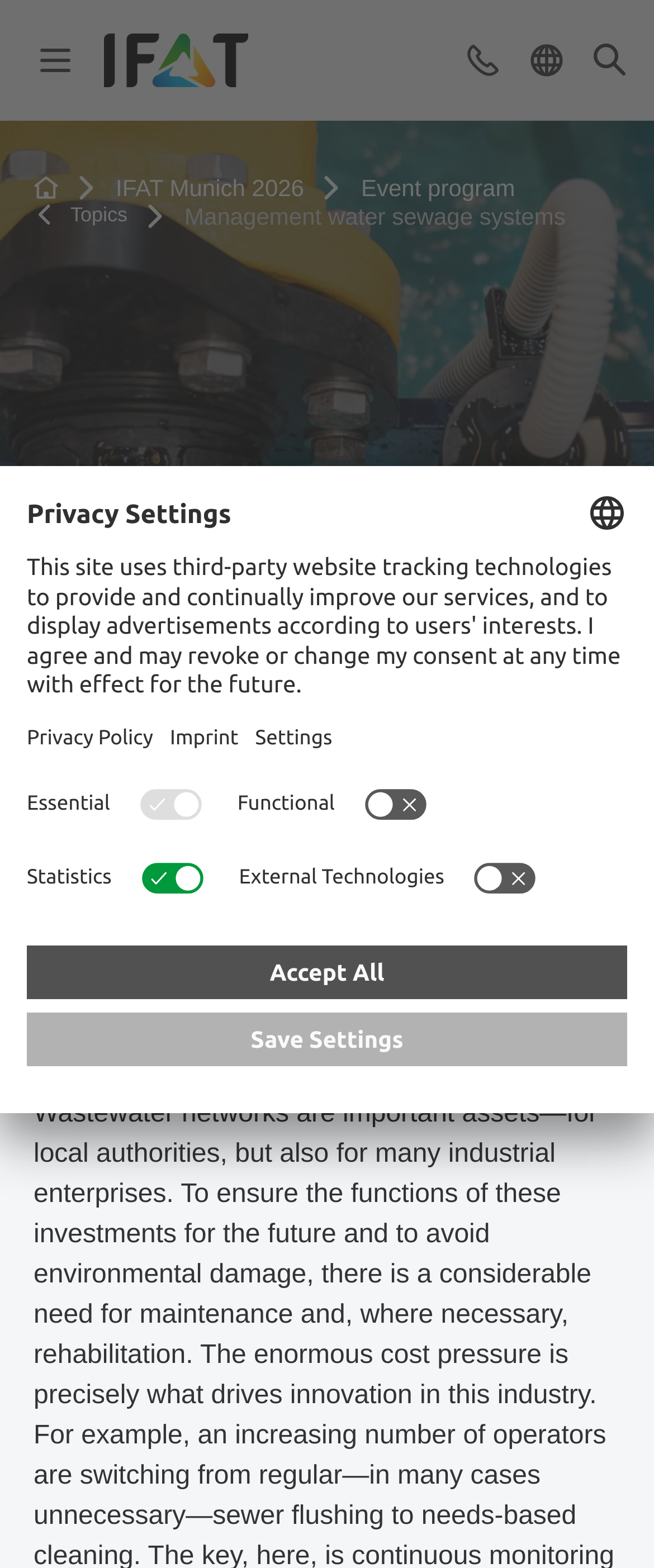Provide the bounding box coordinates for the specified HTML element described in this description: "Management water sewage systems". The coordinates should be four float numbers ranging from 0 to 1, in the format [left, top, right, bottom].

[0.221, 0.128, 0.89, 0.146]